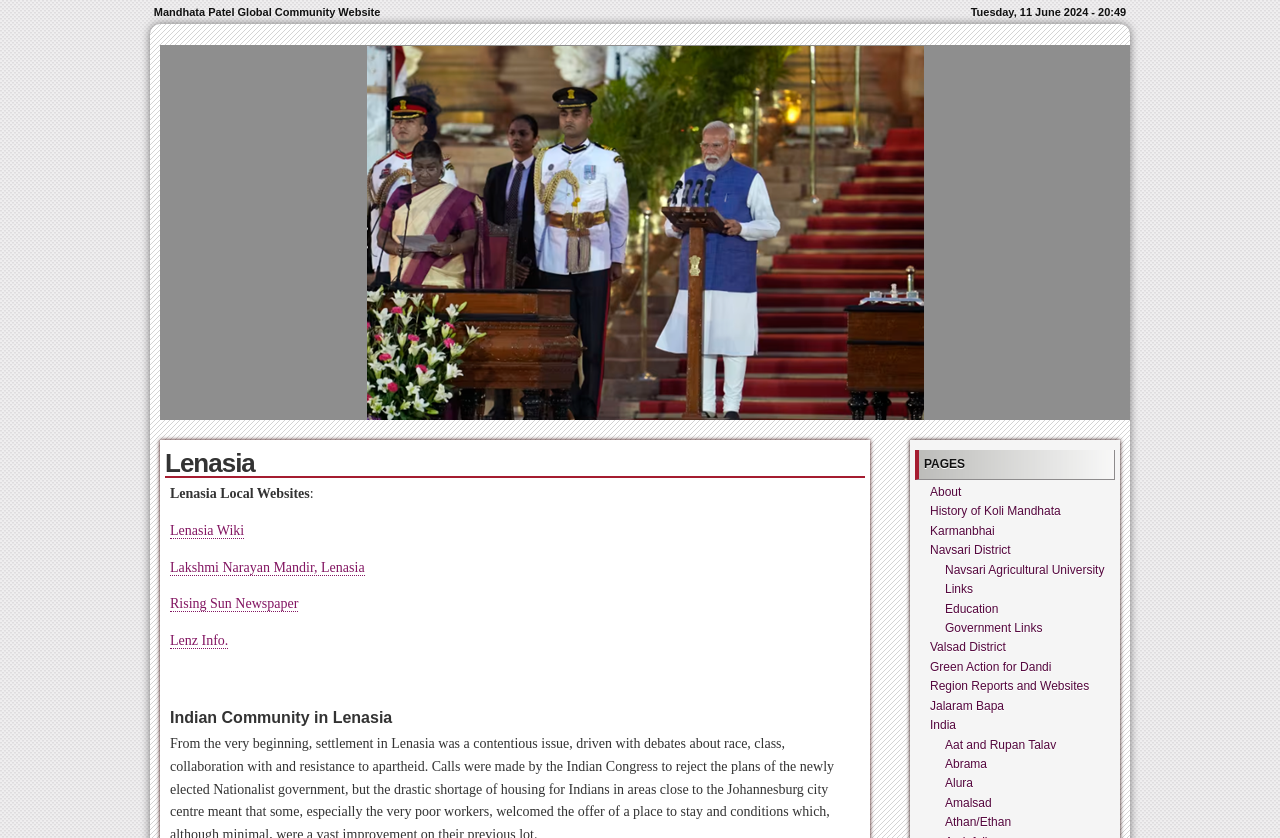Using the provided element description: "Education", determine the bounding box coordinates of the corresponding UI element in the screenshot.

[0.738, 0.718, 0.78, 0.735]